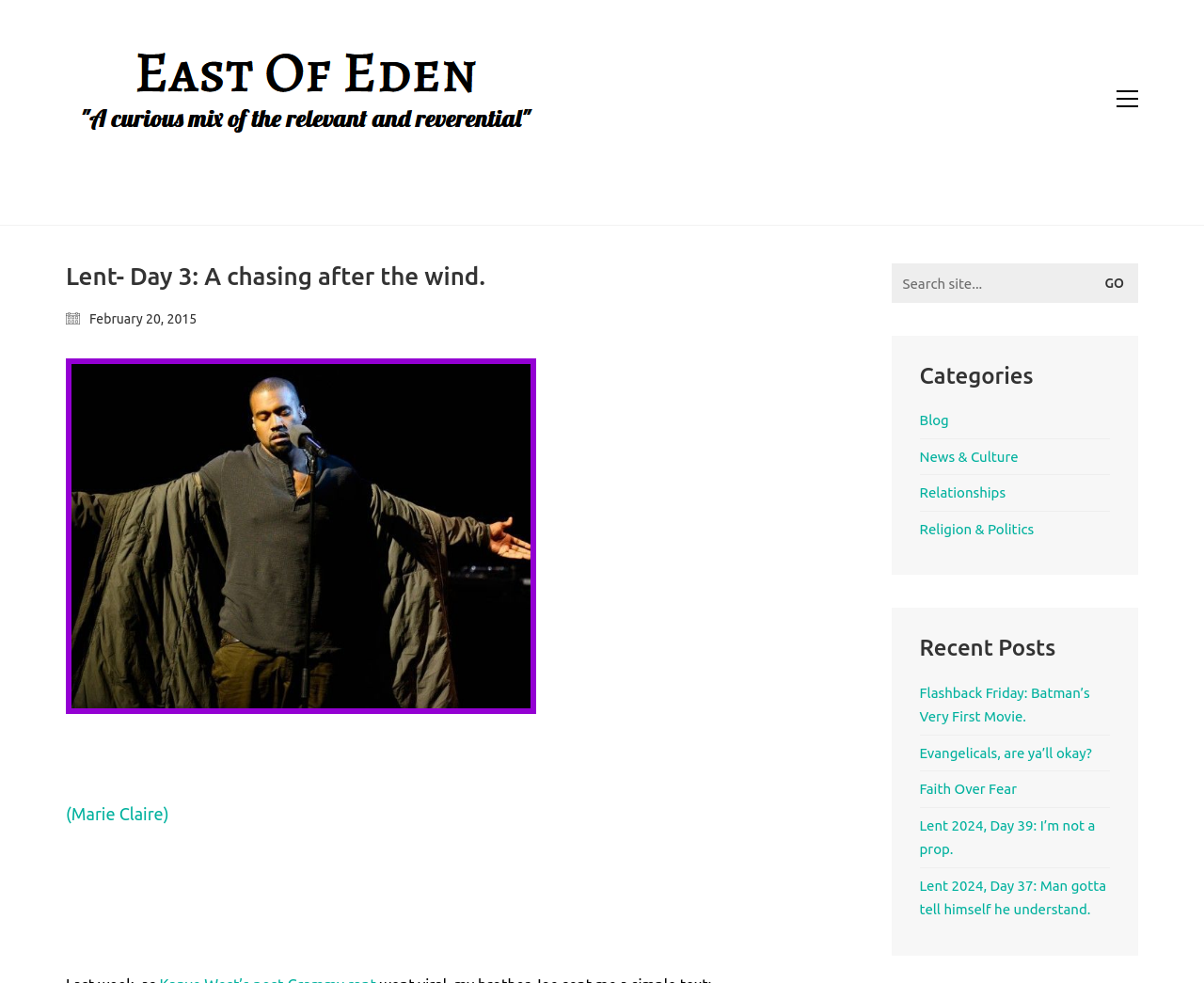Construct a thorough caption encompassing all aspects of the webpage.

This webpage appears to be a blog post titled "Lent- Day 3: A chasing after the wind." The title is displayed prominently at the top of the page, accompanied by a header that spans almost the entire width of the page. Below the title, there is a date "February 20, 2015" and an image of Kanye West, which takes up a significant portion of the page.

To the top-right of the page, there is a navigation toggle button and a search bar with a "Go" button. The search bar is accompanied by a label "Search for:". 

On the left side of the page, there is a section with a heading "Categories" that lists several links, including "Blog", "News & Culture", "Relationships", and "Religion & Politics". Below this section, there is another heading "Recent Posts" that lists several links to recent blog posts, including "Flashback Friday: Batman’s Very First Movie.", "Evangelicals, are ya’ll okay?", and others.

At the very top of the page, there is a link to "East of Eden" that is accompanied by an image with the same name. There is also a link to "(Marie Claire)" at the bottom of the page.